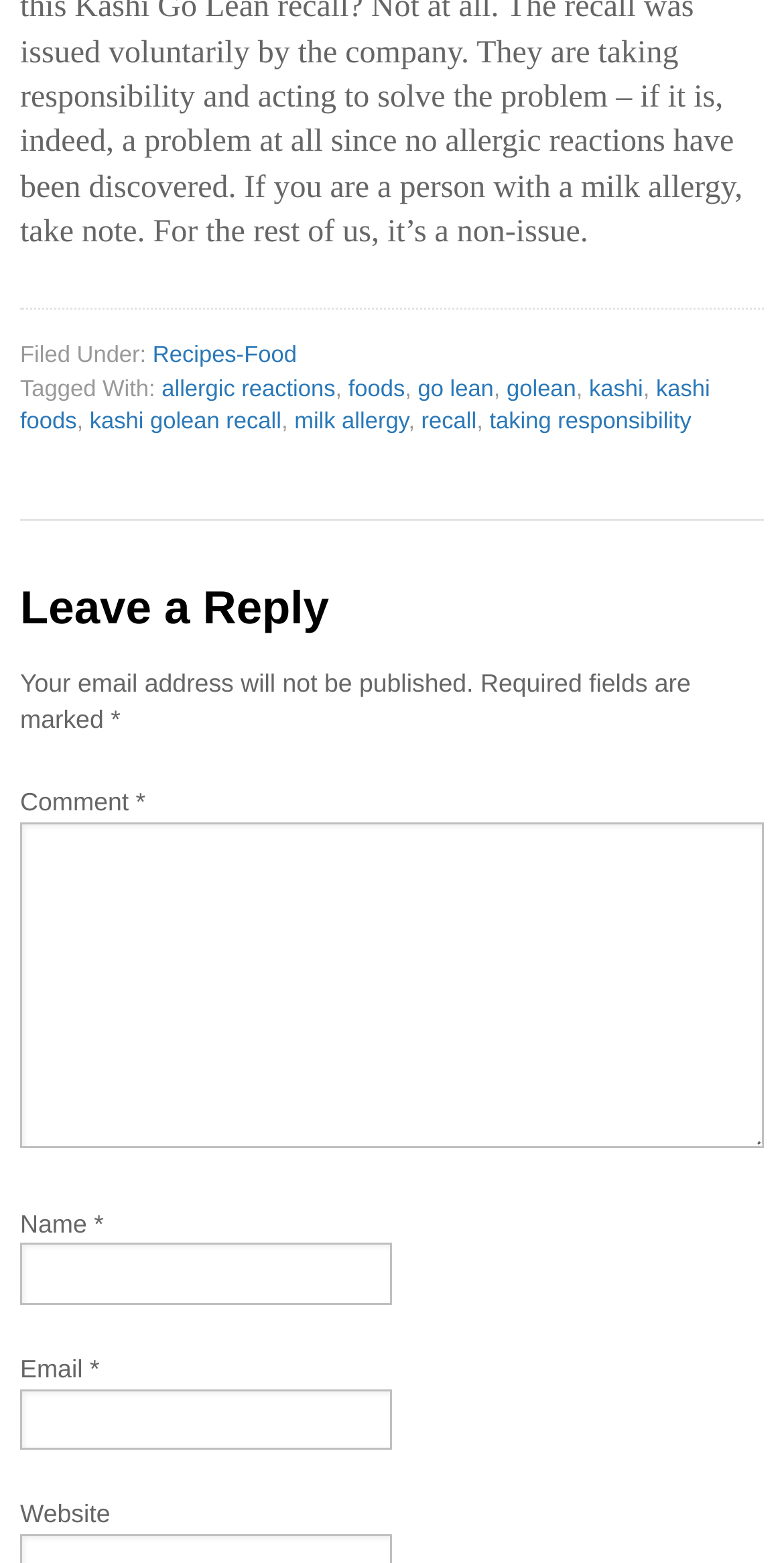Locate the bounding box coordinates of the element's region that should be clicked to carry out the following instruction: "Leave a comment". The coordinates need to be four float numbers between 0 and 1, i.e., [left, top, right, bottom].

[0.026, 0.526, 0.974, 0.735]